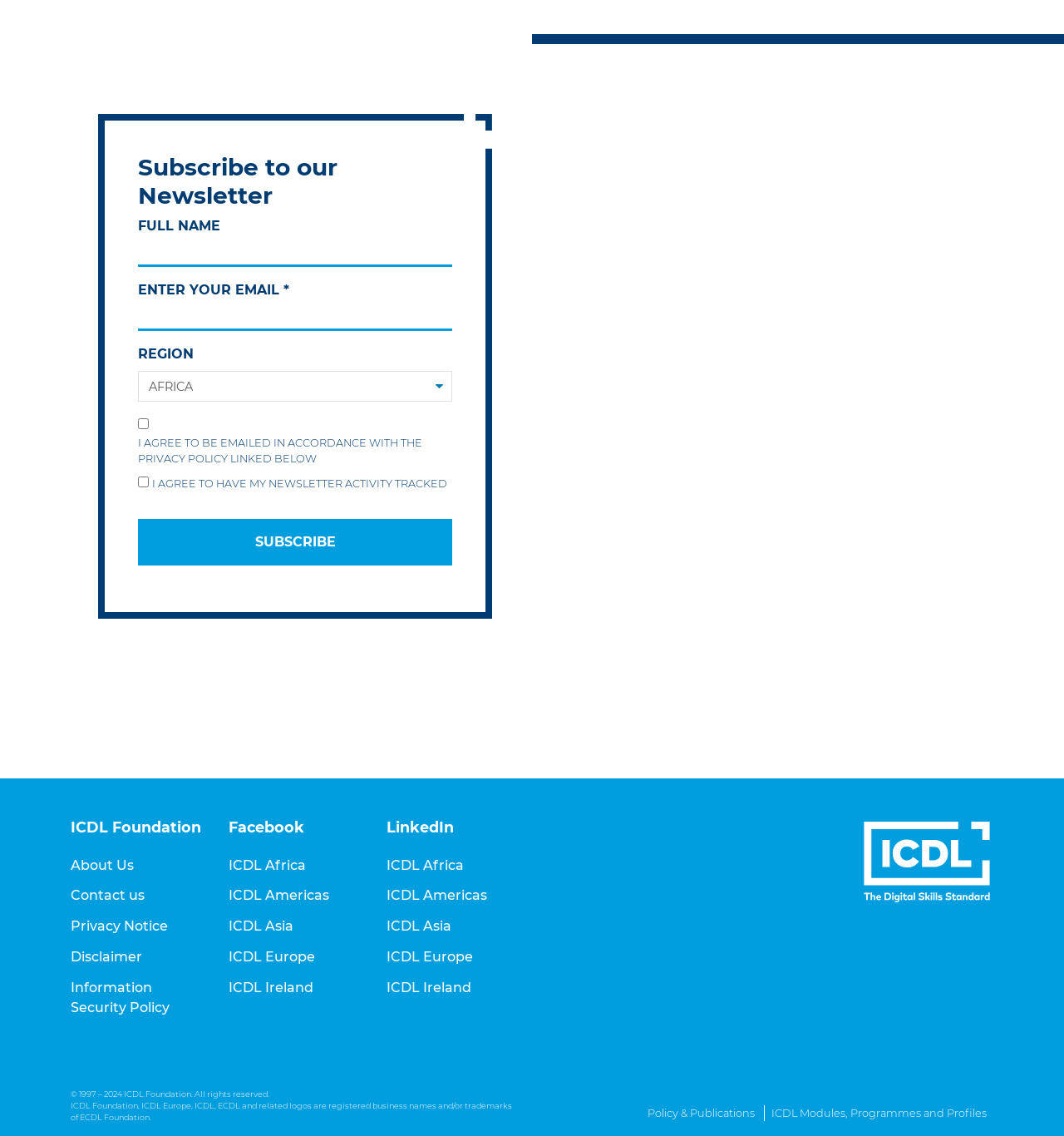Please identify the bounding box coordinates of the clickable element to fulfill the following instruction: "Select region". The coordinates should be four float numbers between 0 and 1, i.e., [left, top, right, bottom].

[0.13, 0.327, 0.425, 0.354]